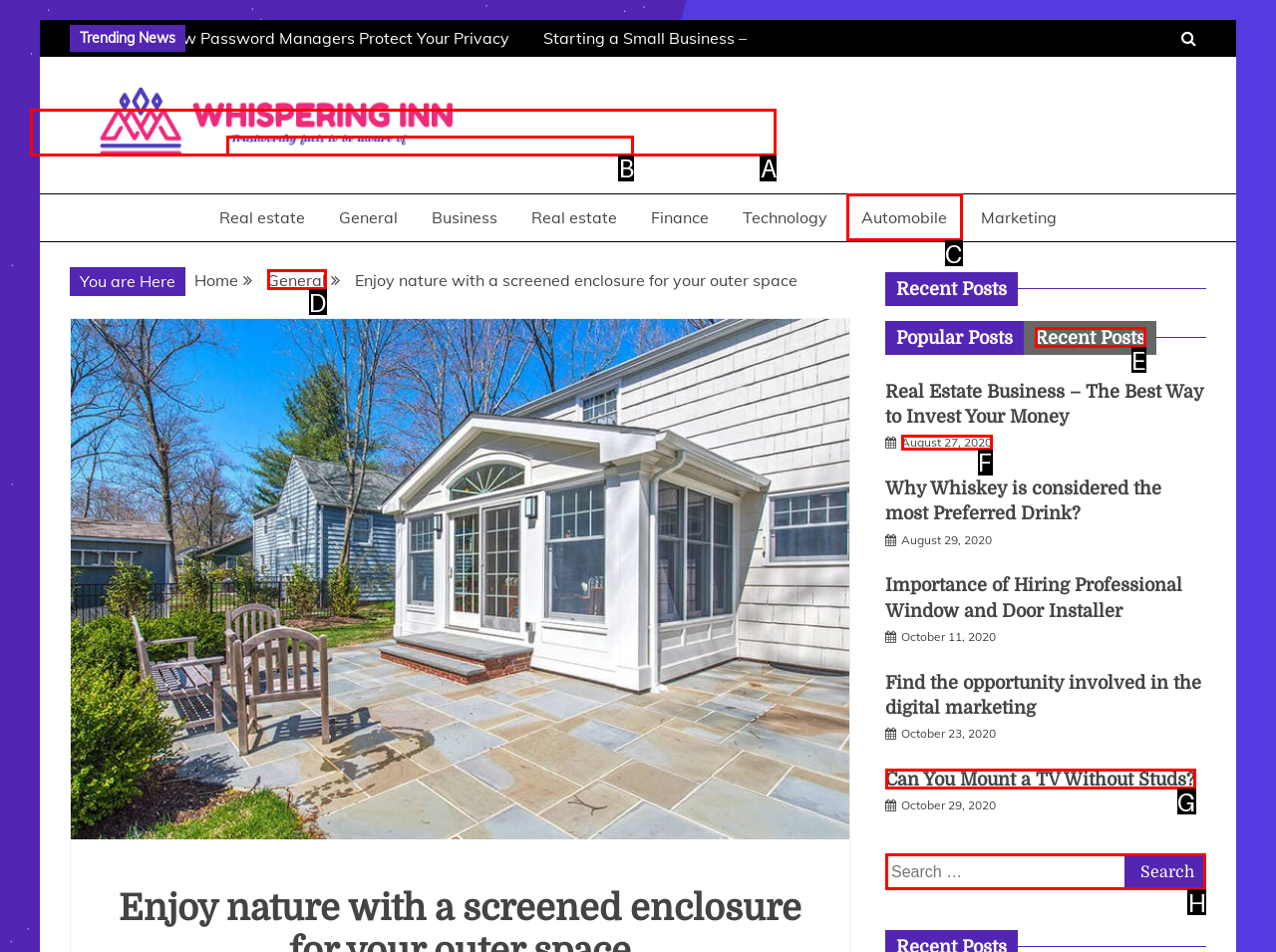Tell me which one HTML element I should click to complete the following task: Search for something Answer with the option's letter from the given choices directly.

H